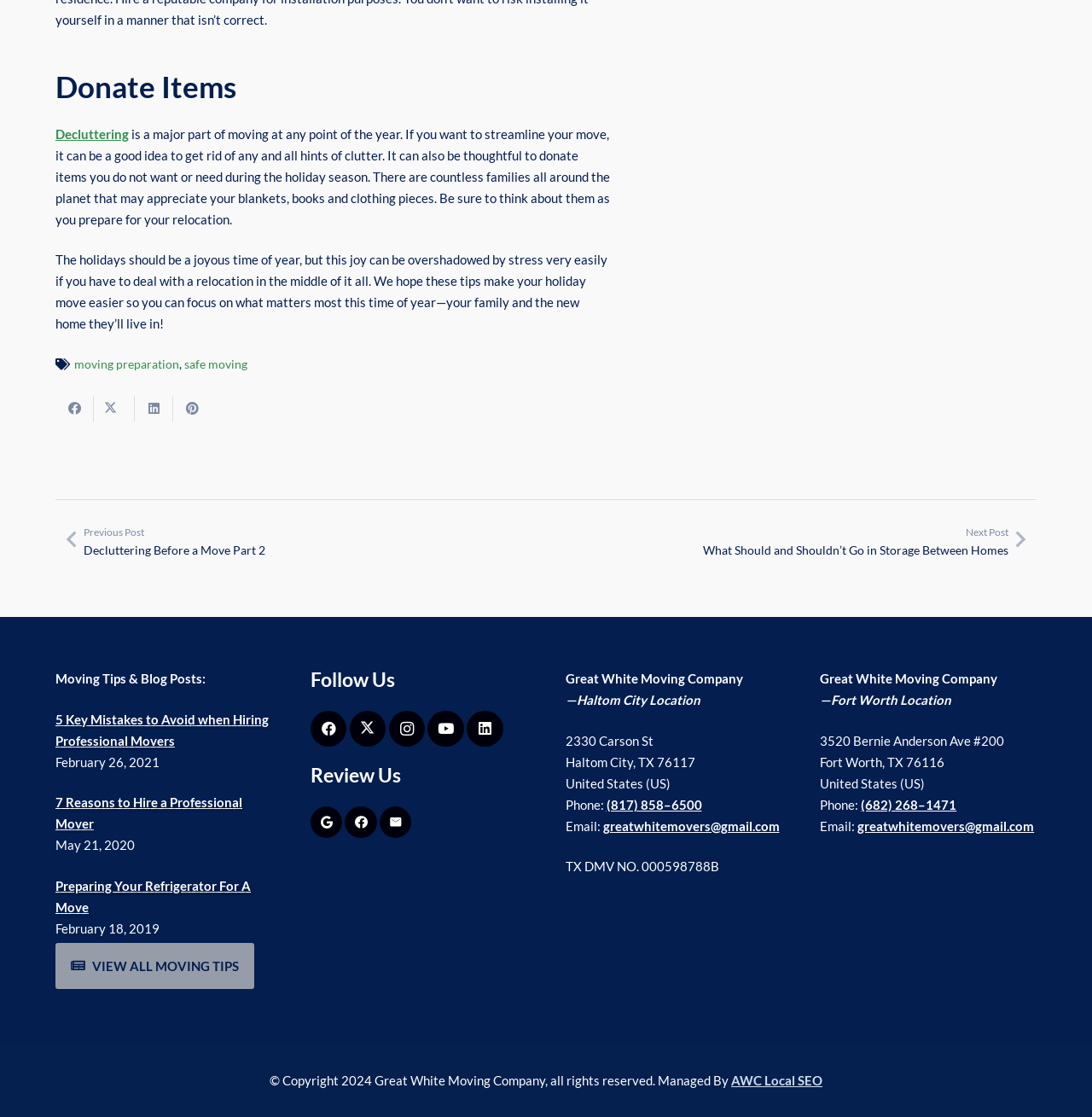Find the bounding box coordinates of the element to click in order to complete the given instruction: "Click on 'Decluttering'."

[0.051, 0.113, 0.118, 0.126]